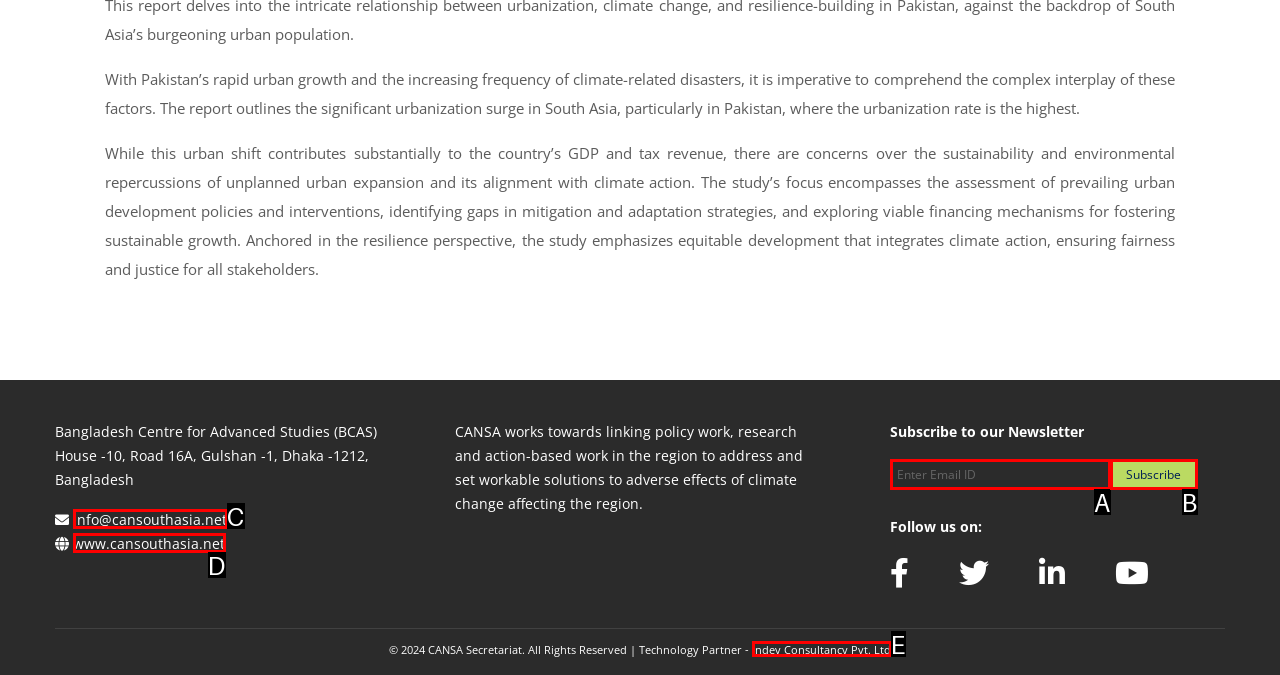Select the option that matches the description: Indev Consultancy Pvt. Ltd. Answer with the letter of the correct option directly.

E